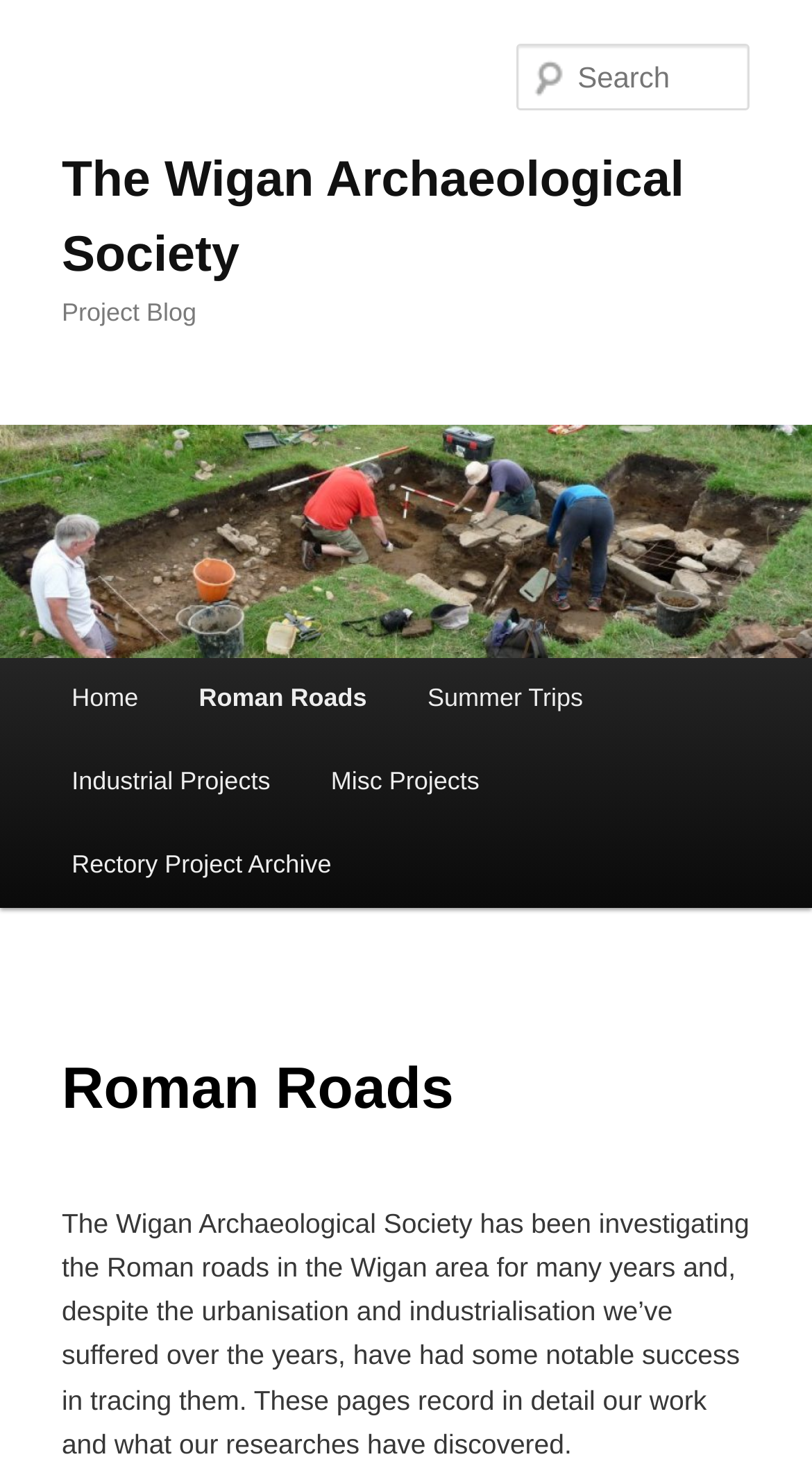Find the bounding box coordinates for the area that must be clicked to perform this action: "Search for something".

[0.637, 0.03, 0.924, 0.075]